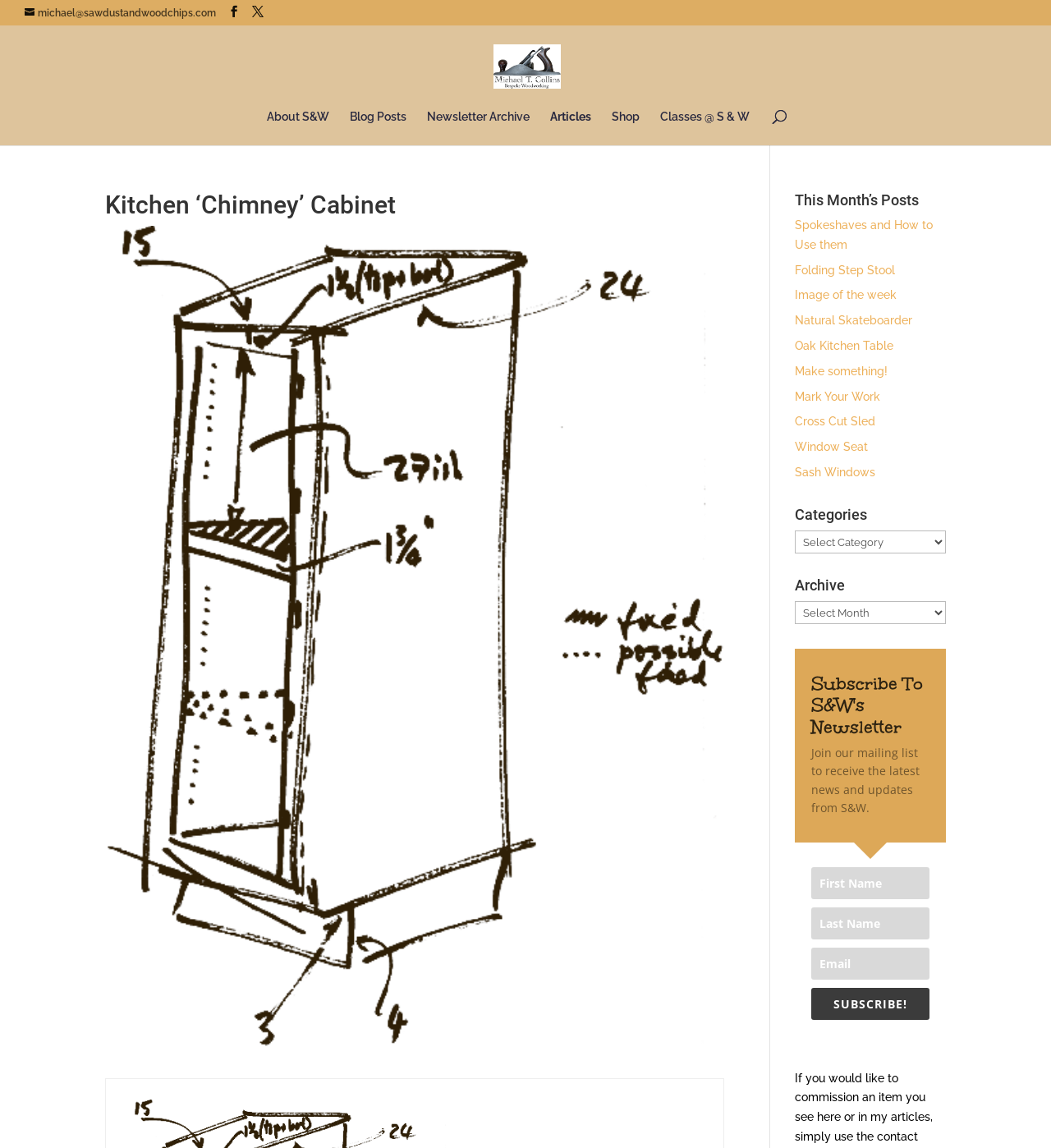How many categories are listed?
Look at the image and respond with a one-word or short-phrase answer.

Unknown